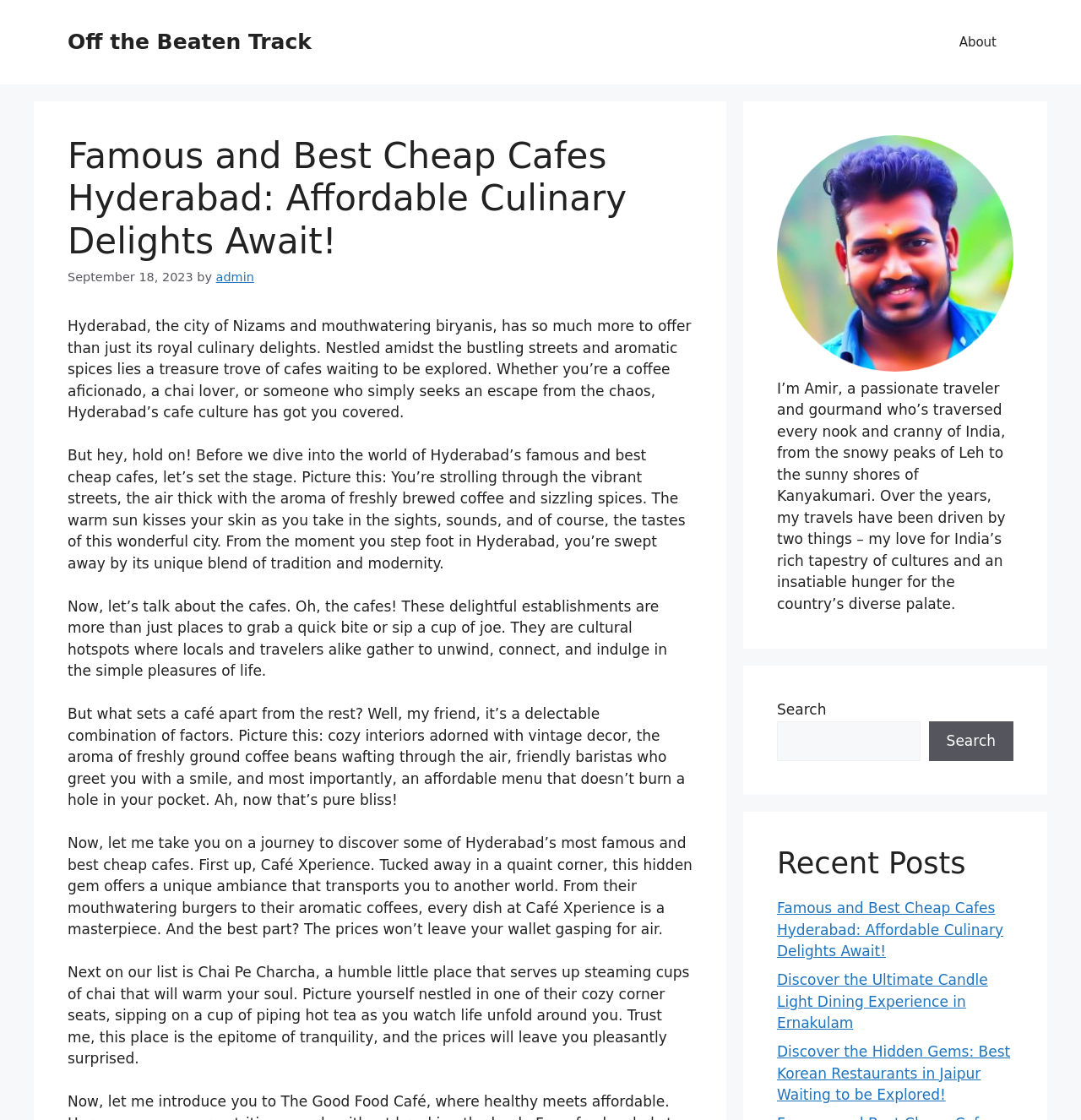Identify the main heading of the webpage and provide its text content.

Famous and Best Cheap Cafes Hyderabad: Affordable Culinary Delights Await!